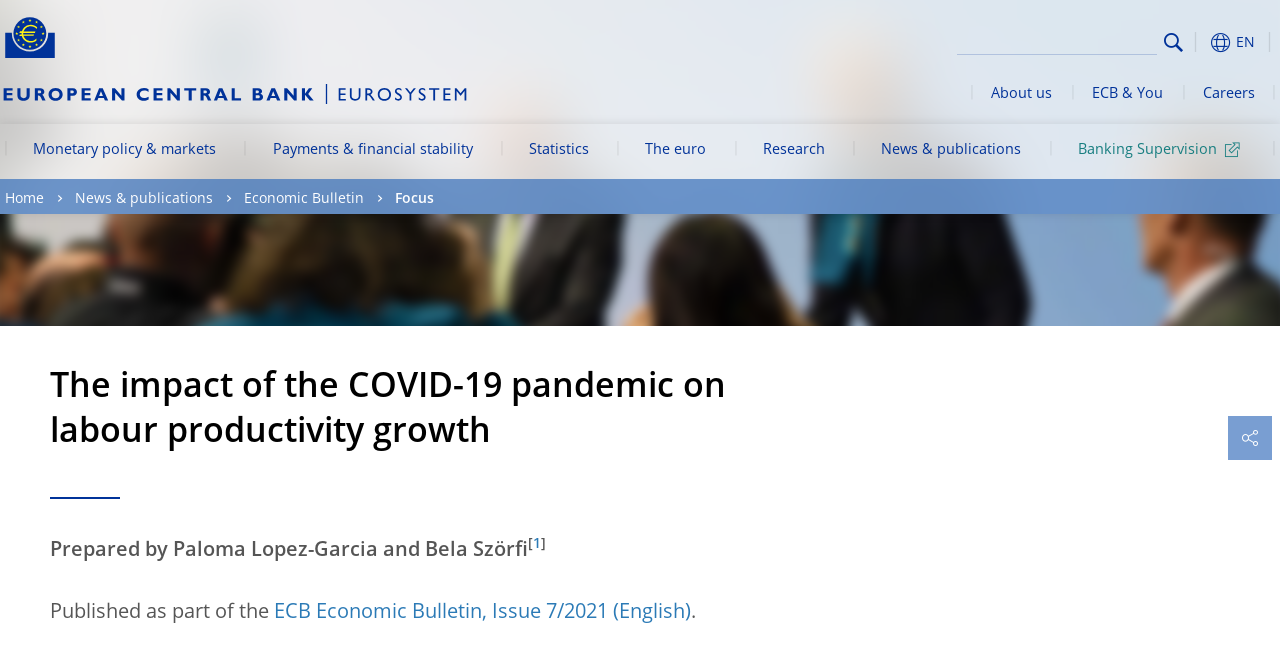What is the main task of the ECB?
Could you answer the question with a detailed and thorough explanation?

The main task of the ECB can be inferred from the meta description, which states that 'Our main task is to maintain price stability in the euro'.